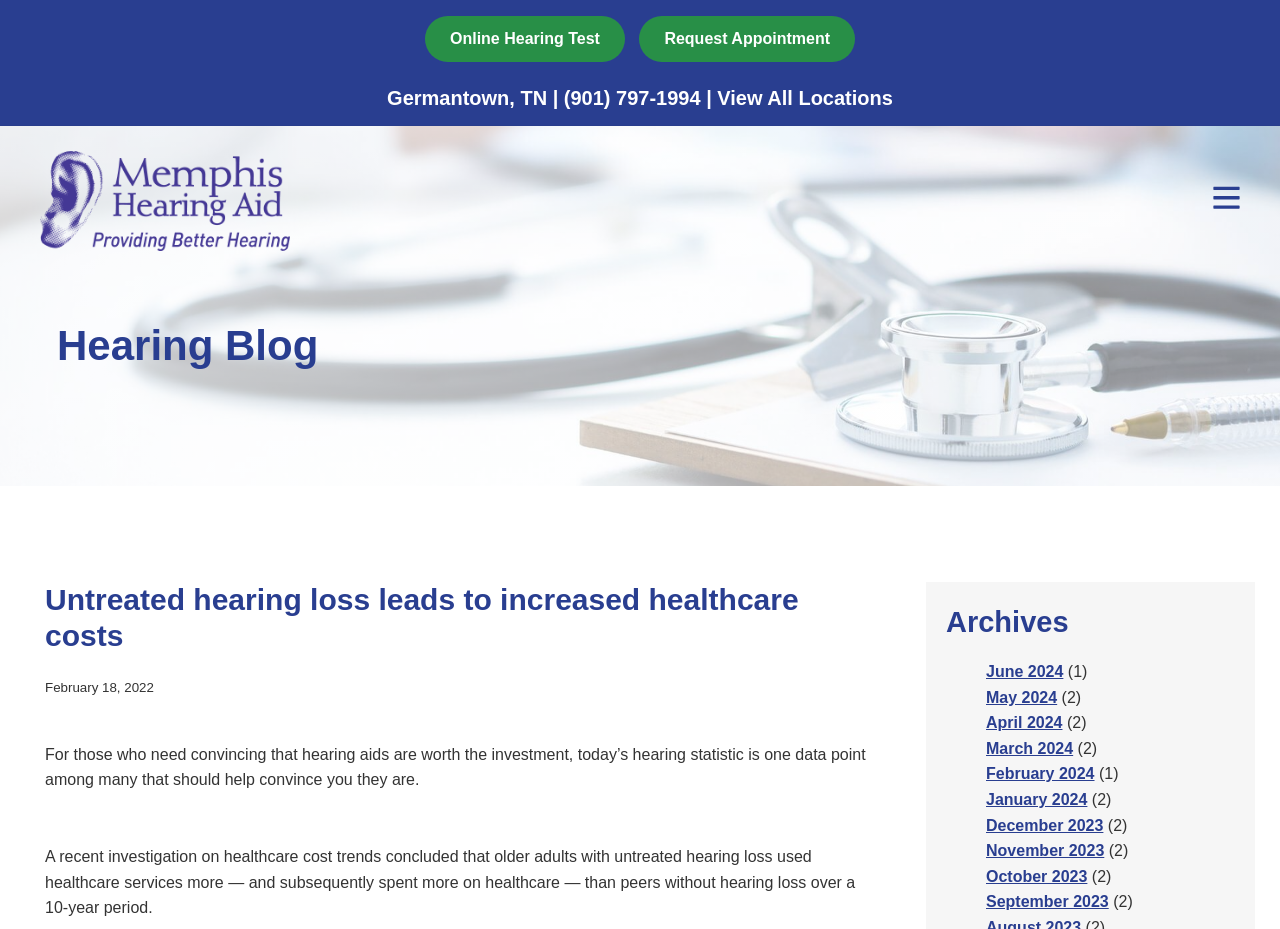Find the bounding box coordinates of the area that needs to be clicked in order to achieve the following instruction: "View all locations". The coordinates should be specified as four float numbers between 0 and 1, i.e., [left, top, right, bottom].

[0.56, 0.094, 0.698, 0.118]